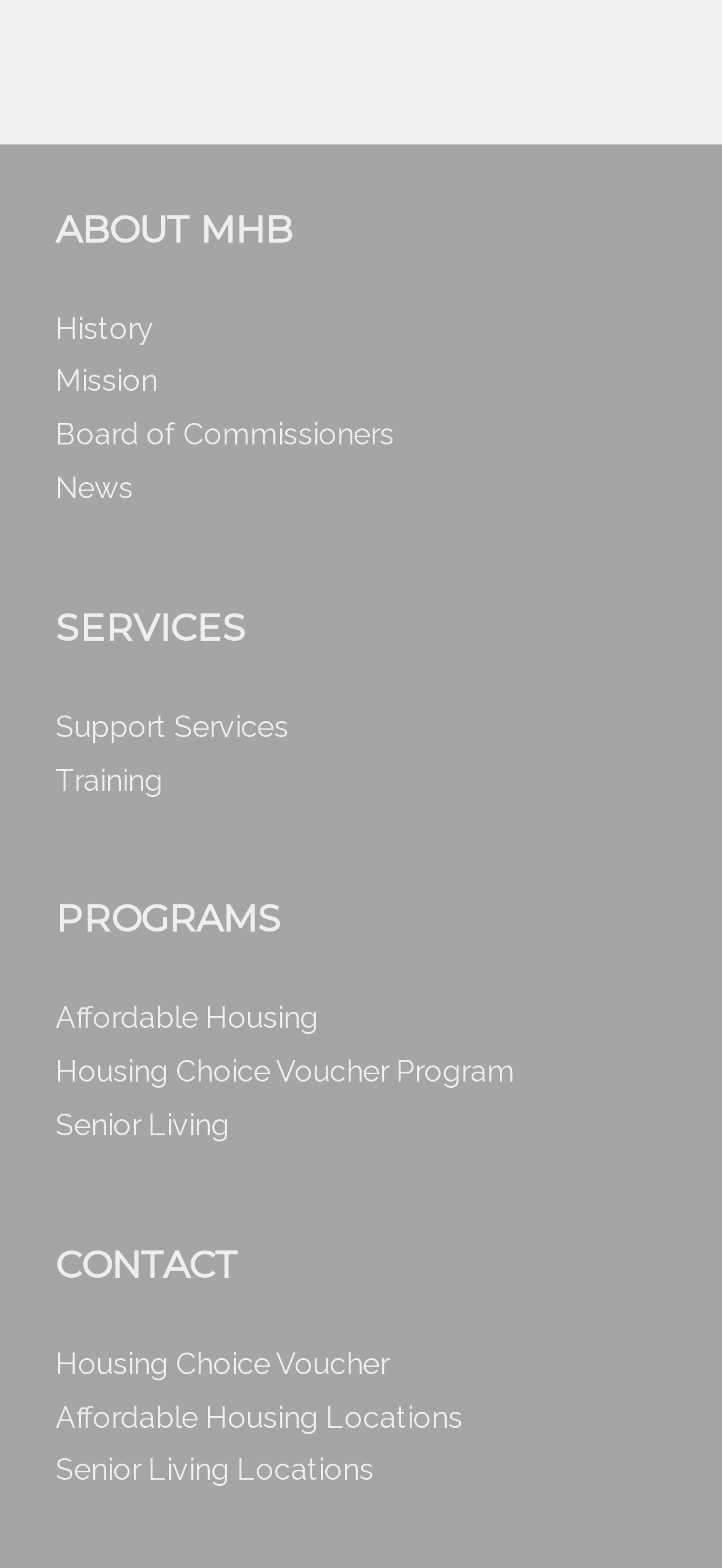What is the second mission-related link? Using the information from the screenshot, answer with a single word or phrase.

Mission